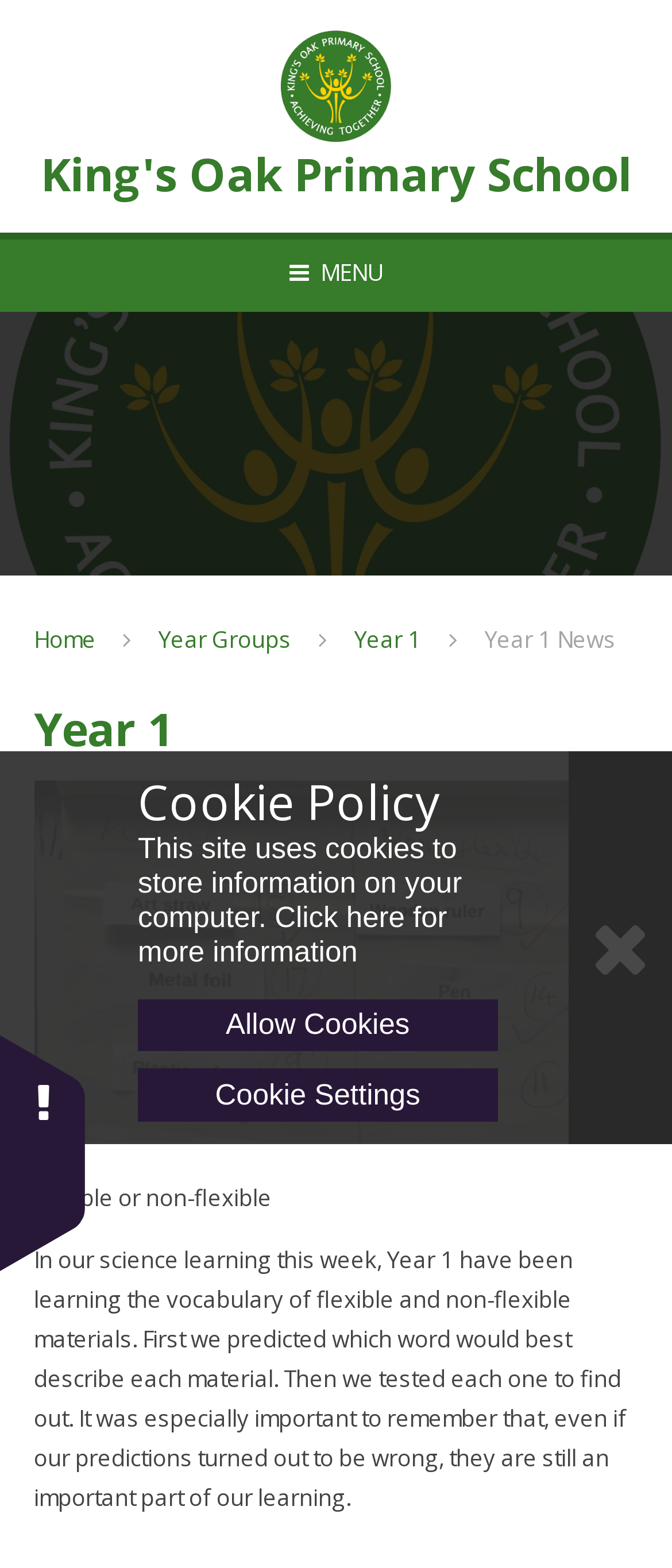Could you locate the bounding box coordinates for the section that should be clicked to accomplish this task: "Click the Skip to content link".

[0.0, 0.002, 0.255, 0.022]